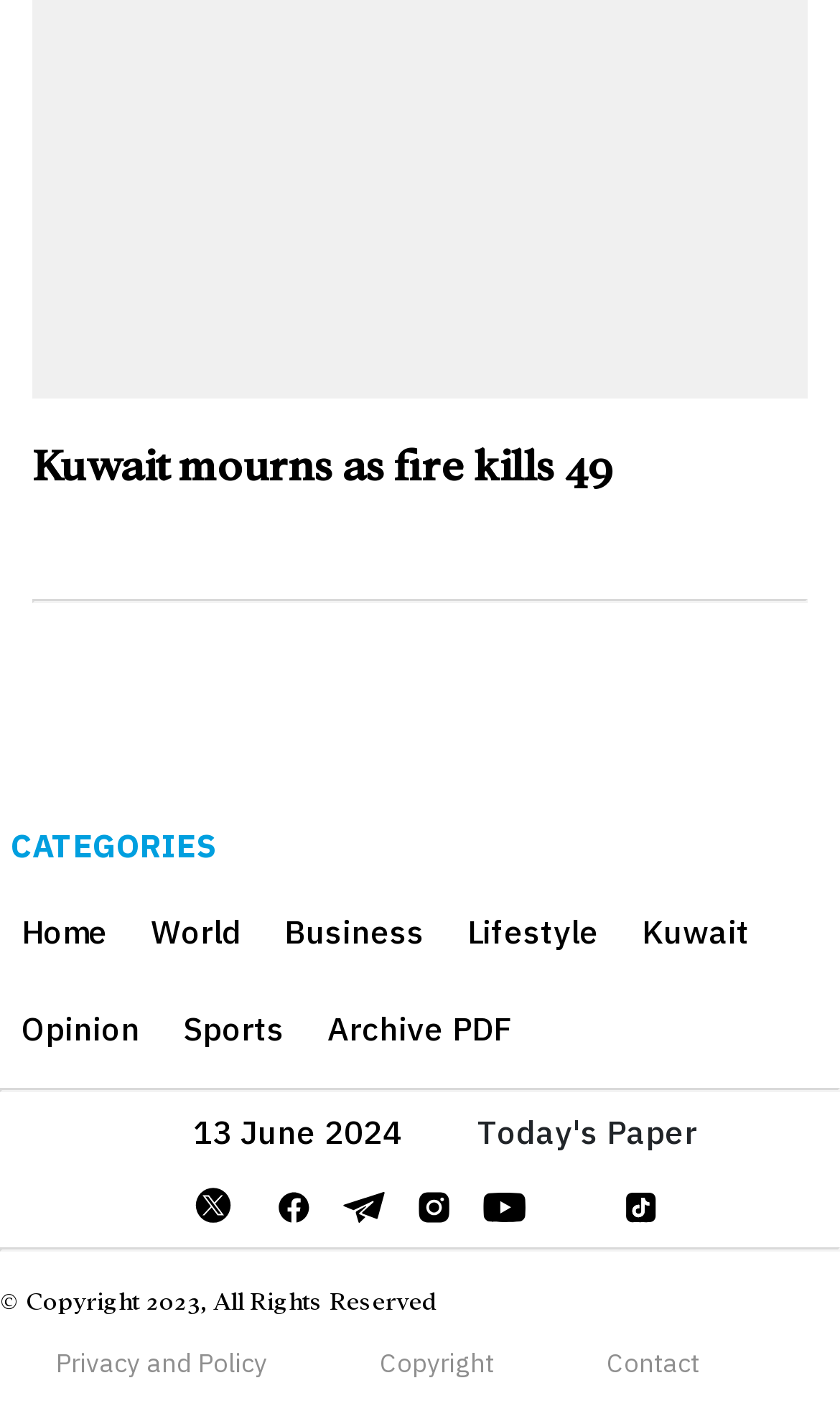Given the webpage screenshot, identify the bounding box of the UI element that matches this description: "Privacy and Policy".

[0.067, 0.957, 0.318, 0.975]